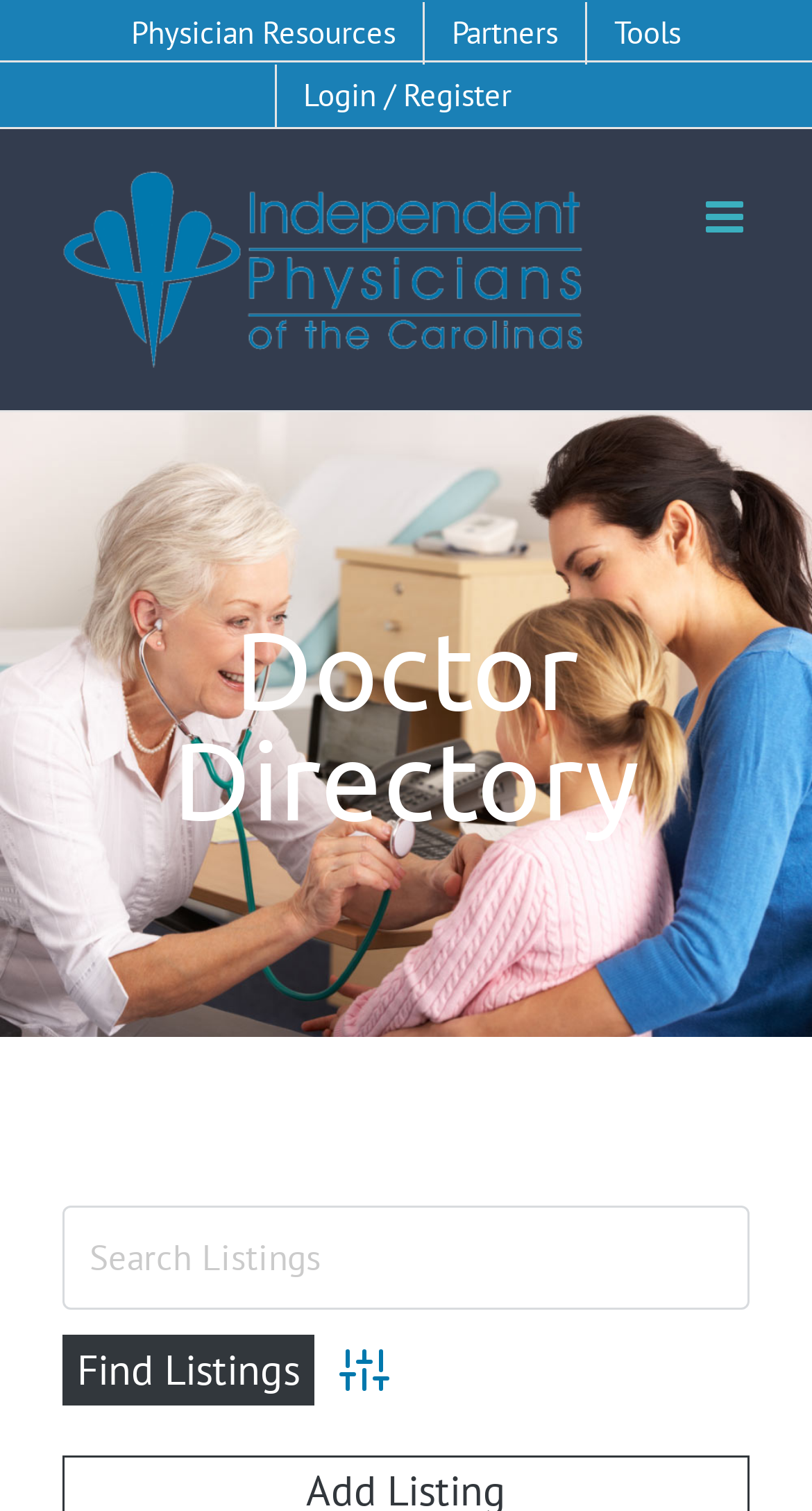Find the bounding box coordinates of the element's region that should be clicked in order to follow the given instruction: "Go to advanced search". The coordinates should consist of four float numbers between 0 and 1, i.e., [left, top, right, bottom].

[0.418, 0.883, 0.479, 0.93]